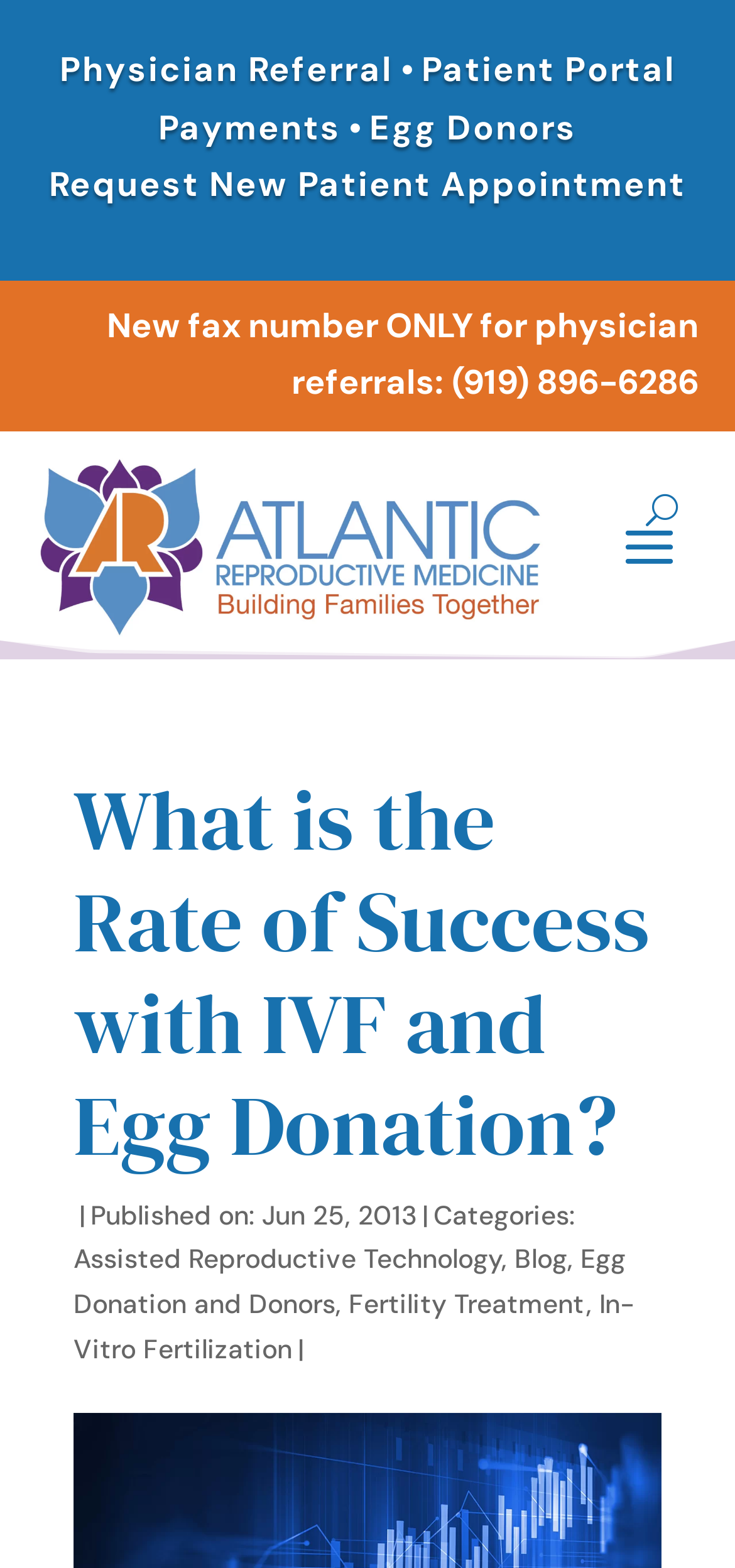Locate the bounding box coordinates of the element's region that should be clicked to carry out the following instruction: "Click on the 'Powerful Sound of the Shofar!' link". The coordinates need to be four float numbers between 0 and 1, i.e., [left, top, right, bottom].

None